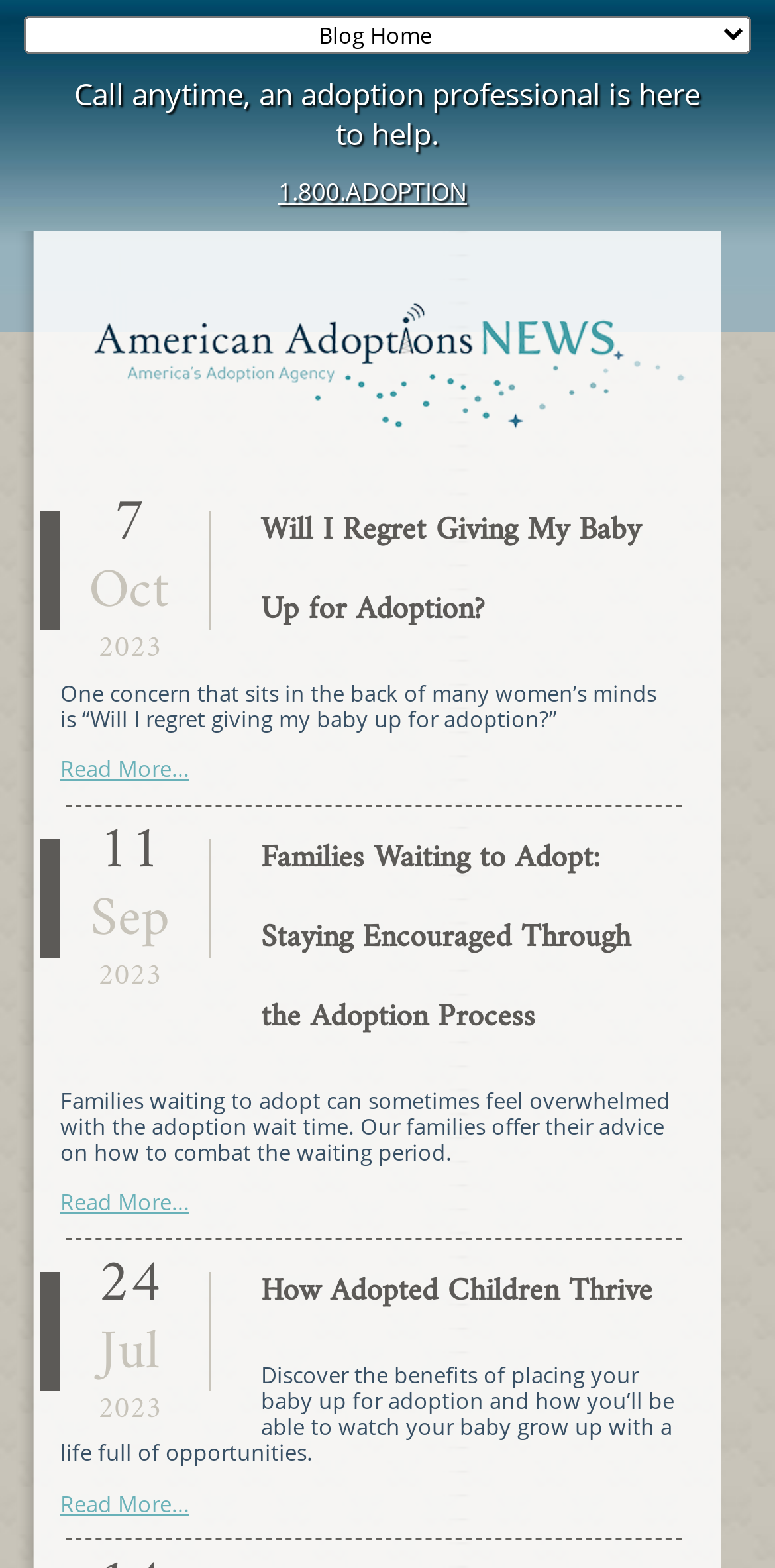Please find the bounding box for the UI component described as follows: "1.800.ADOPTION".

[0.359, 0.112, 0.603, 0.133]